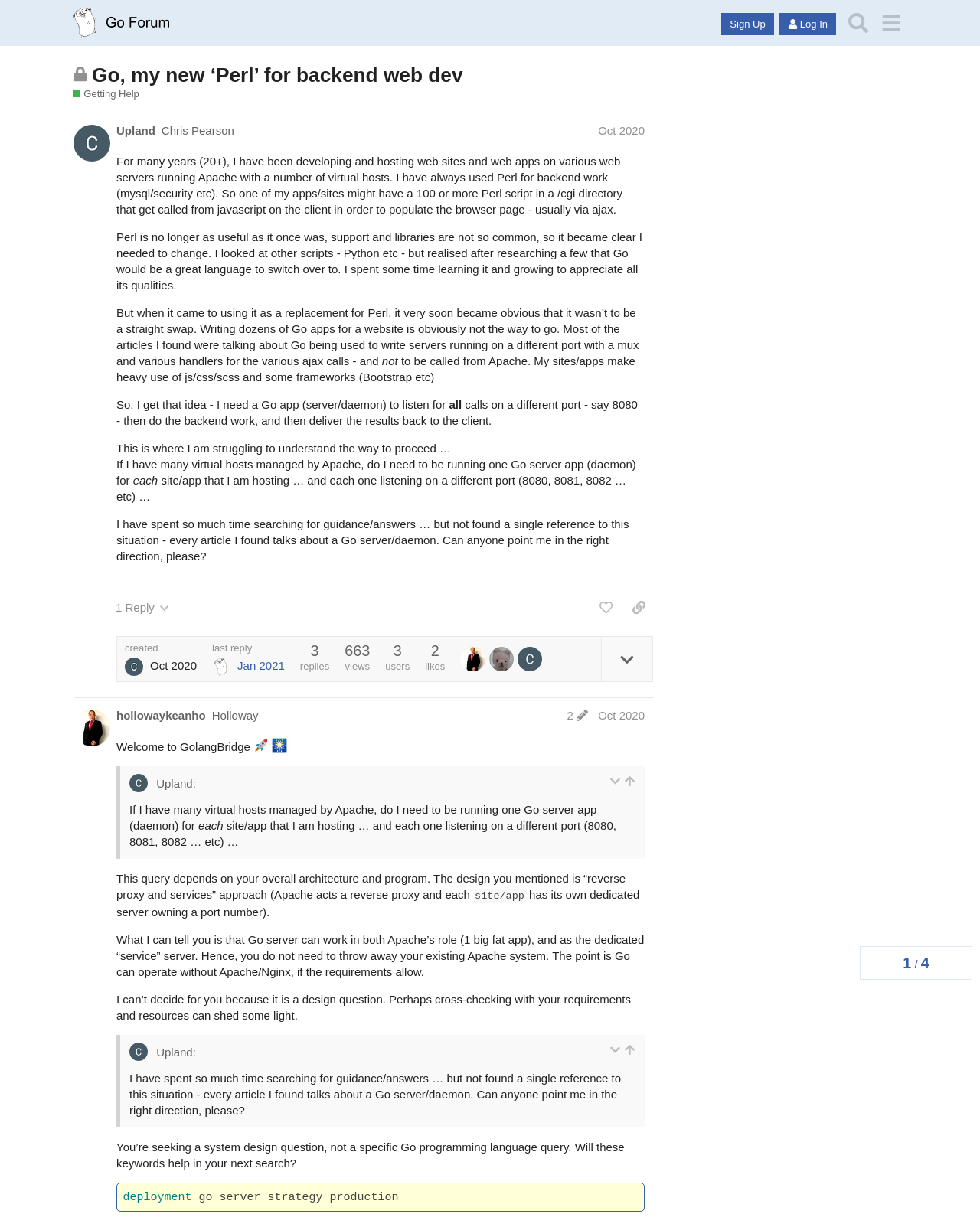What is the date of the last reply in this topic?
Relying on the image, give a concise answer in one word or a brief phrase.

Jan 2021